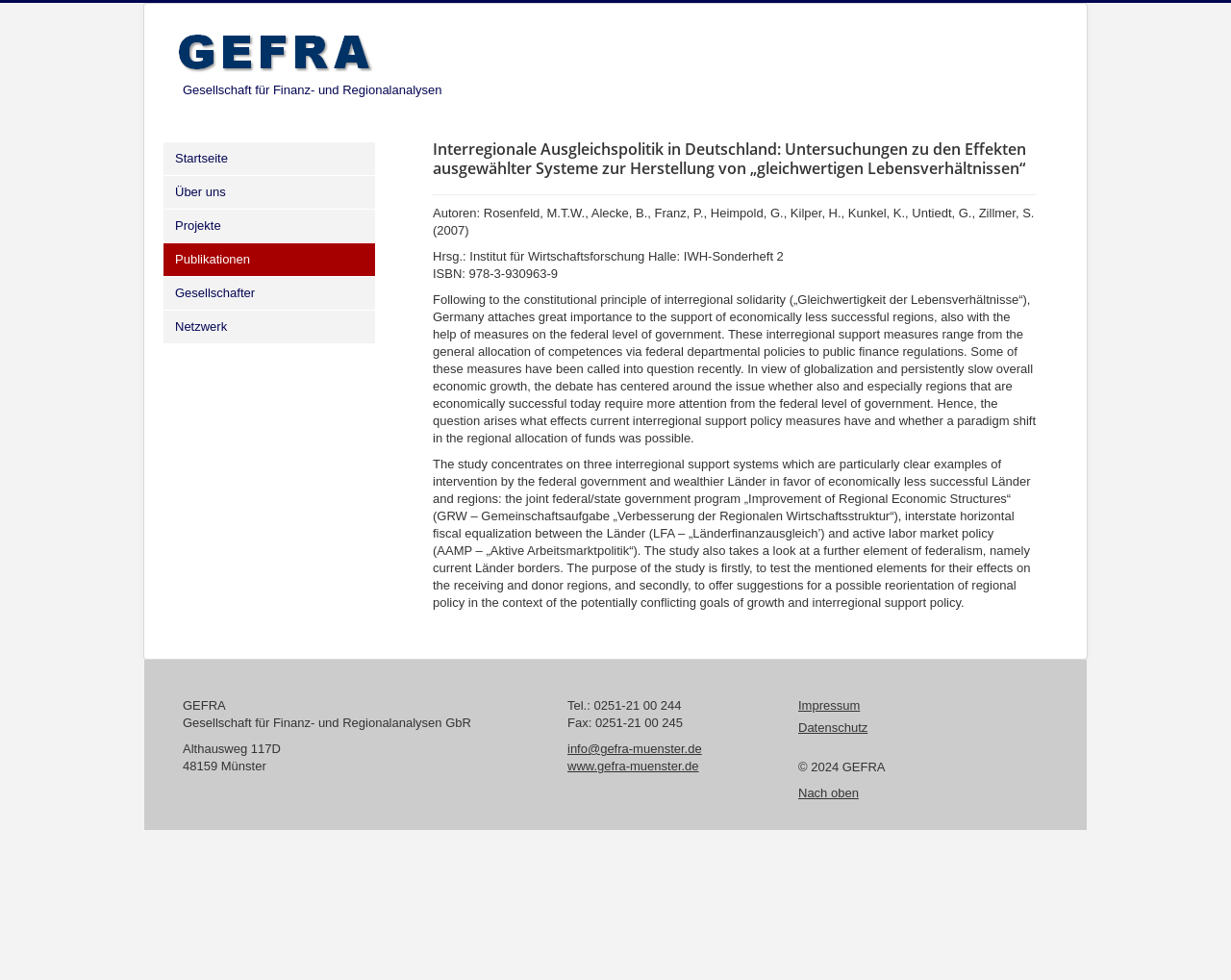Locate the bounding box coordinates of the element I should click to achieve the following instruction: "Click the link to the start page".

[0.133, 0.145, 0.305, 0.179]